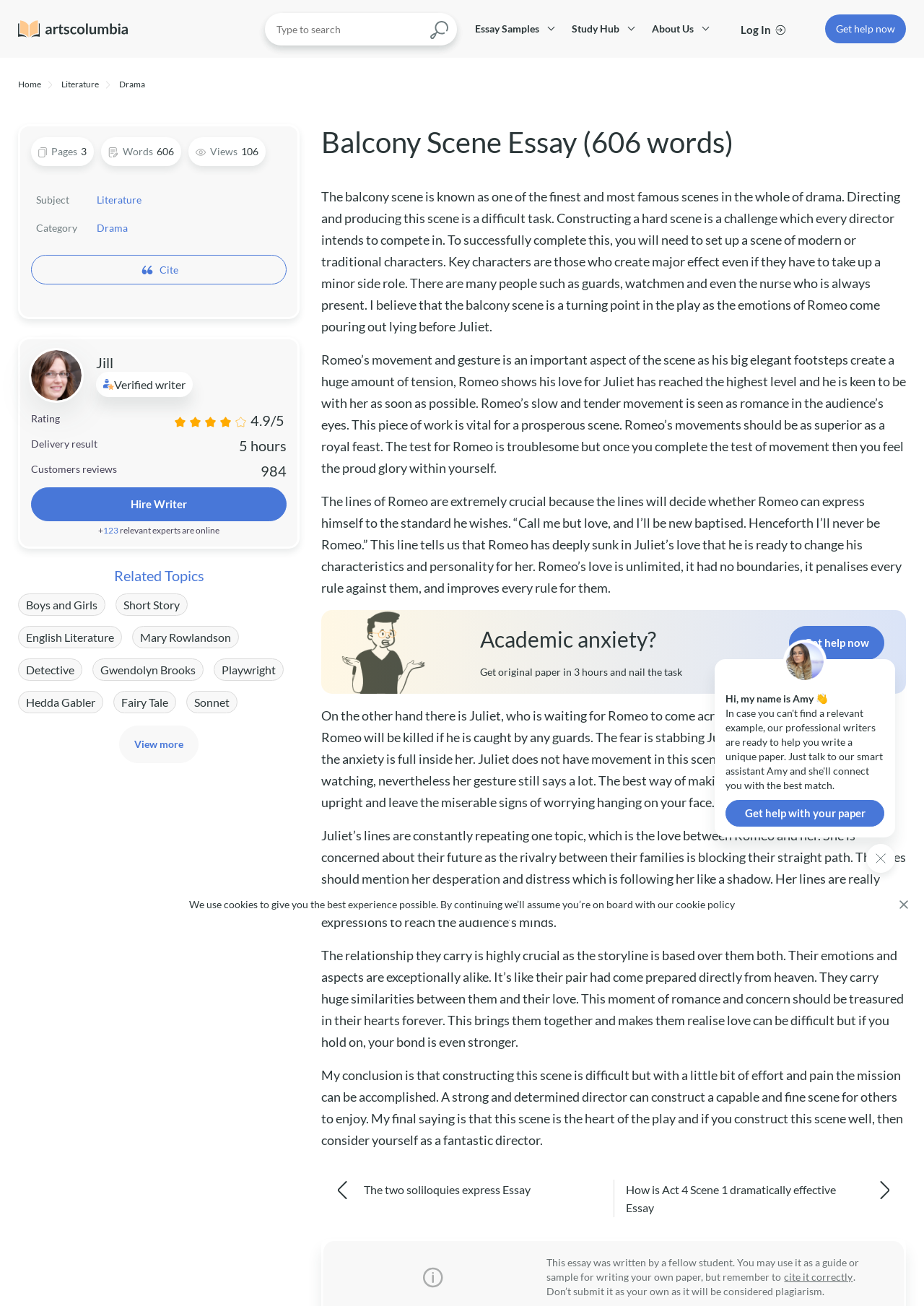Locate the coordinates of the bounding box for the clickable region that fulfills this instruction: "Get help now".

[0.905, 0.017, 0.969, 0.027]